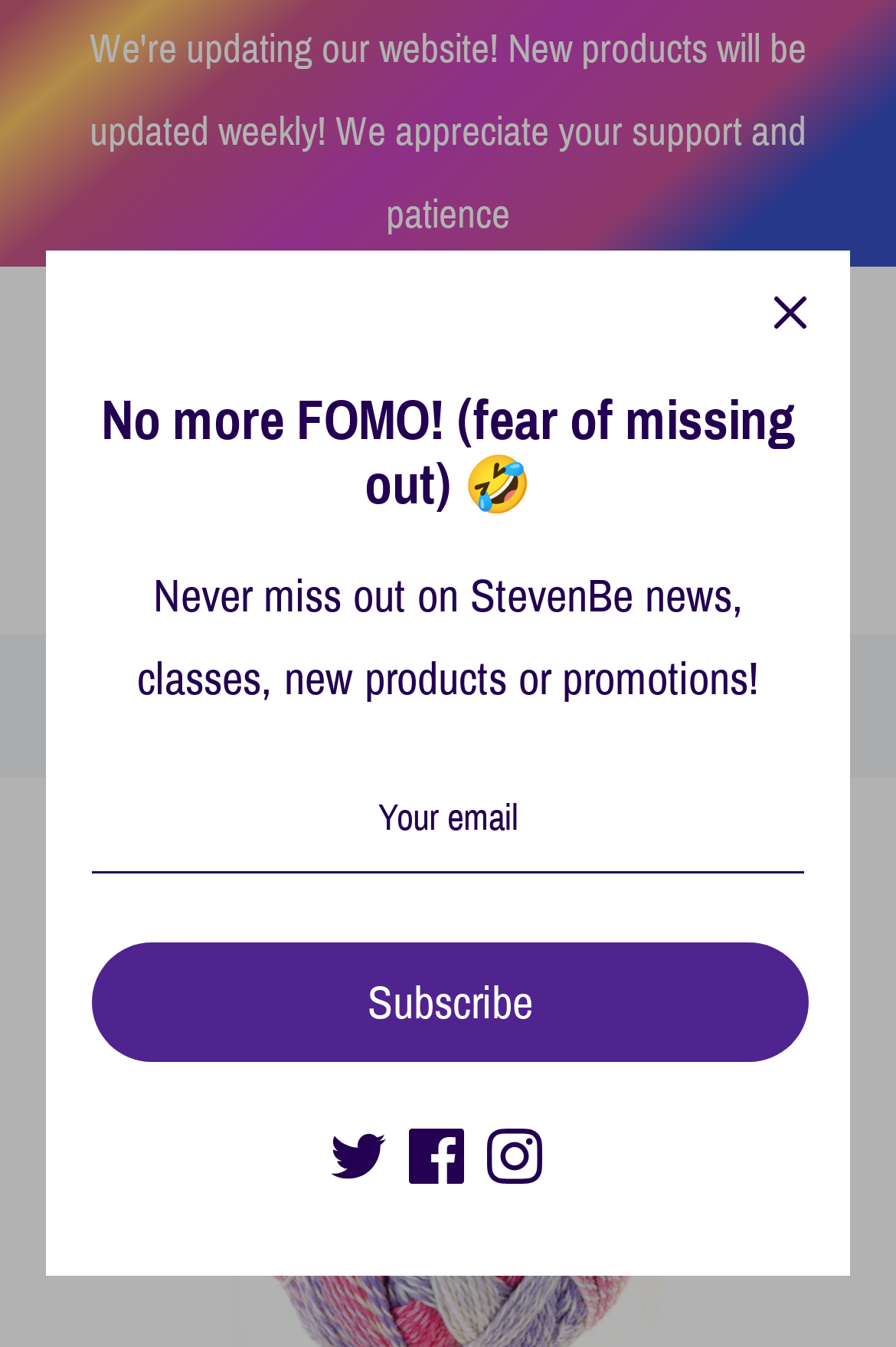Give a concise answer of one word or phrase to the question: 
How many search boxes are there?

2